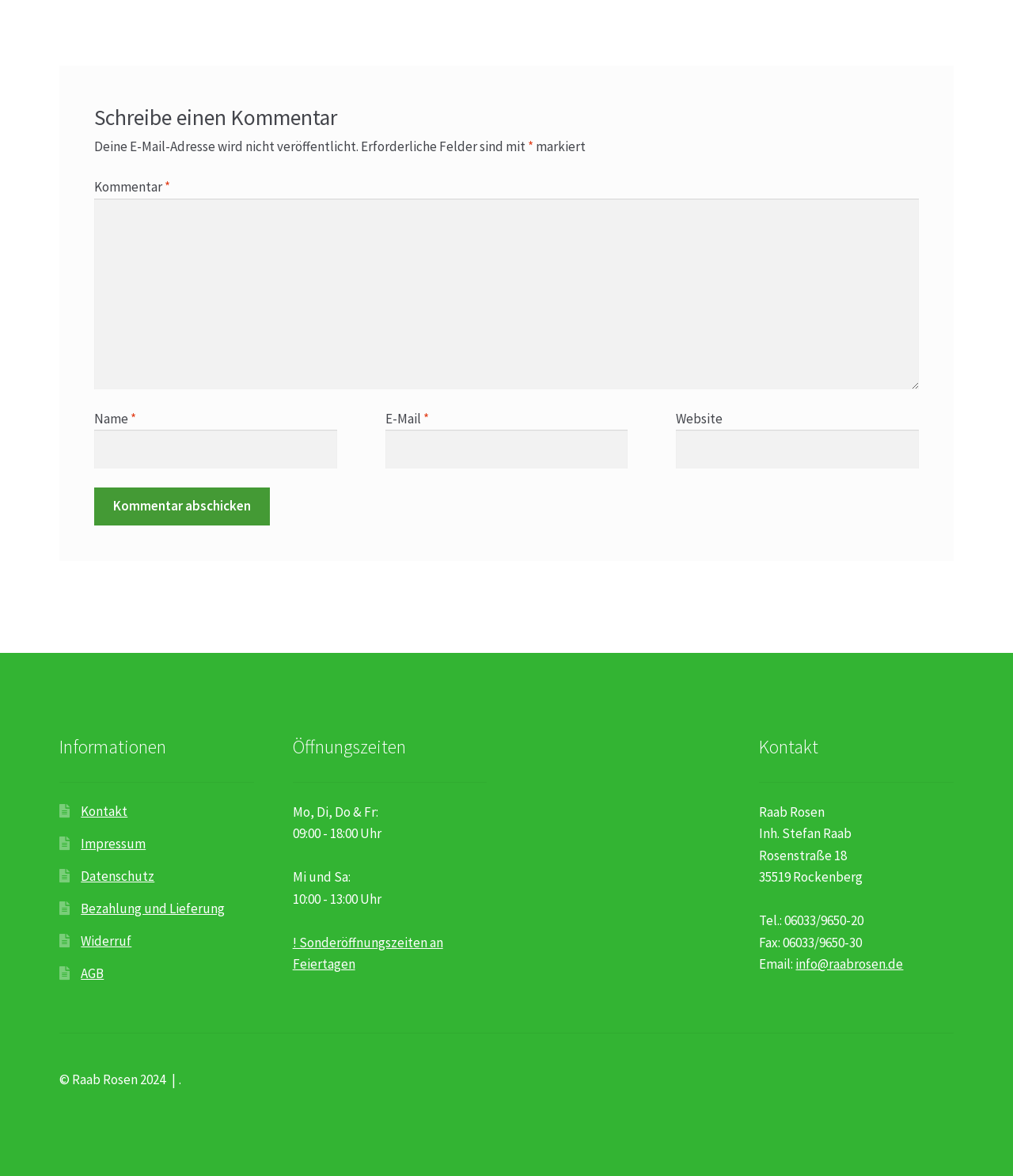Identify the bounding box for the UI element specified in this description: "Bezahlung und Lieferung". The coordinates must be four float numbers between 0 and 1, formatted as [left, top, right, bottom].

[0.08, 0.765, 0.222, 0.78]